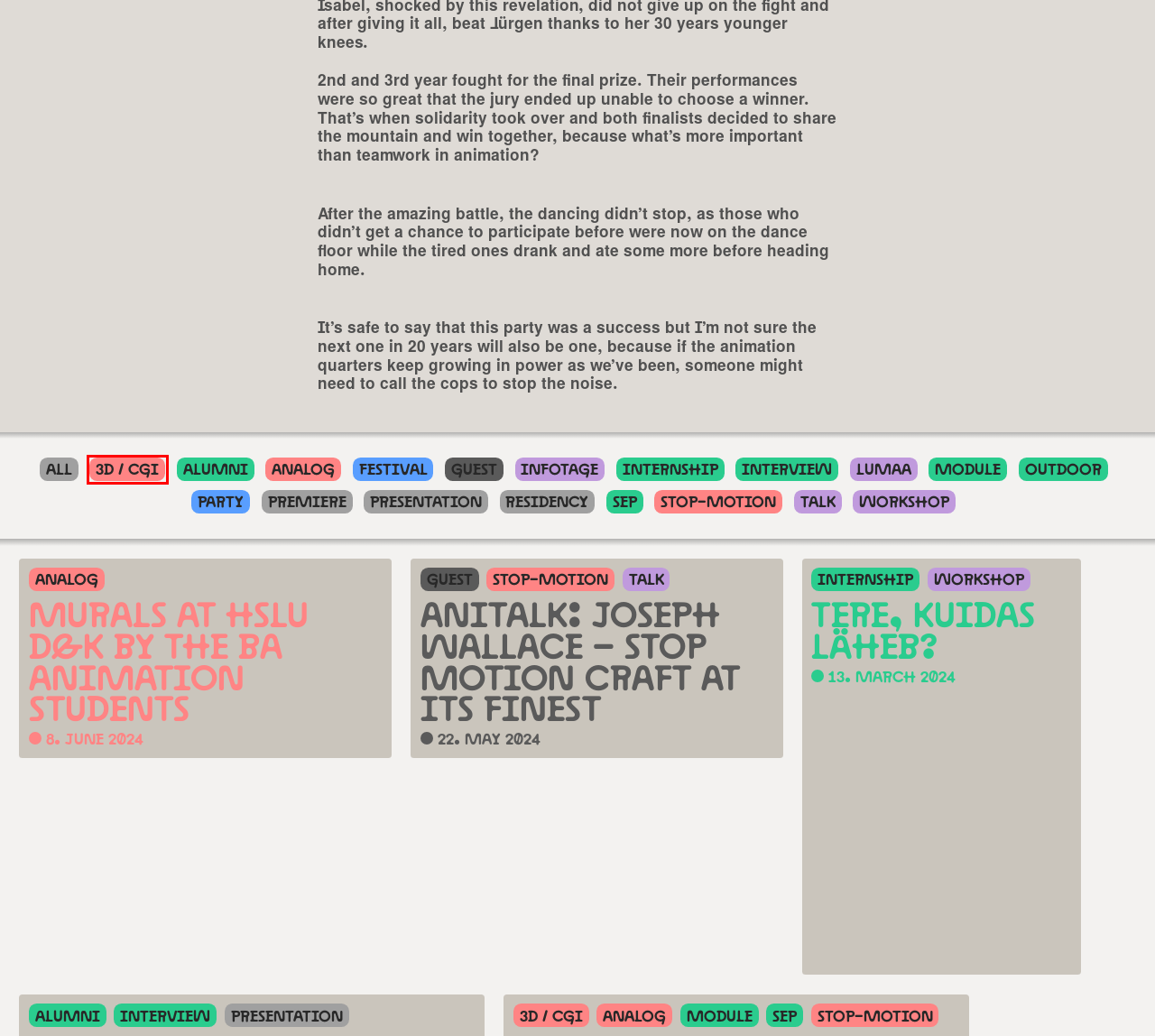You’re provided with a screenshot of a webpage that has a red bounding box around an element. Choose the best matching webpage description for the new page after clicking the element in the red box. The options are:
A. AniTalk: Joseph Wallace - Stop Motion Craft at its Finest - Animation Lucerne, Animation Lucerne
B. Festival Archives - Animation Lucerne, Animation Lucerne
C. infotage Archives - Animation Lucerne, Animation Lucerne
D. 3D / CGI Archives - Animation Lucerne, Animation Lucerne
E. blog - Animation Lucerne, Animation Lucerne
F. Stop-Motion Archives - Animation Lucerne, Animation Lucerne
G. Analog Archives - Animation Lucerne, Animation Lucerne
H. Premiere Archives - Animation Lucerne, Animation Lucerne

D